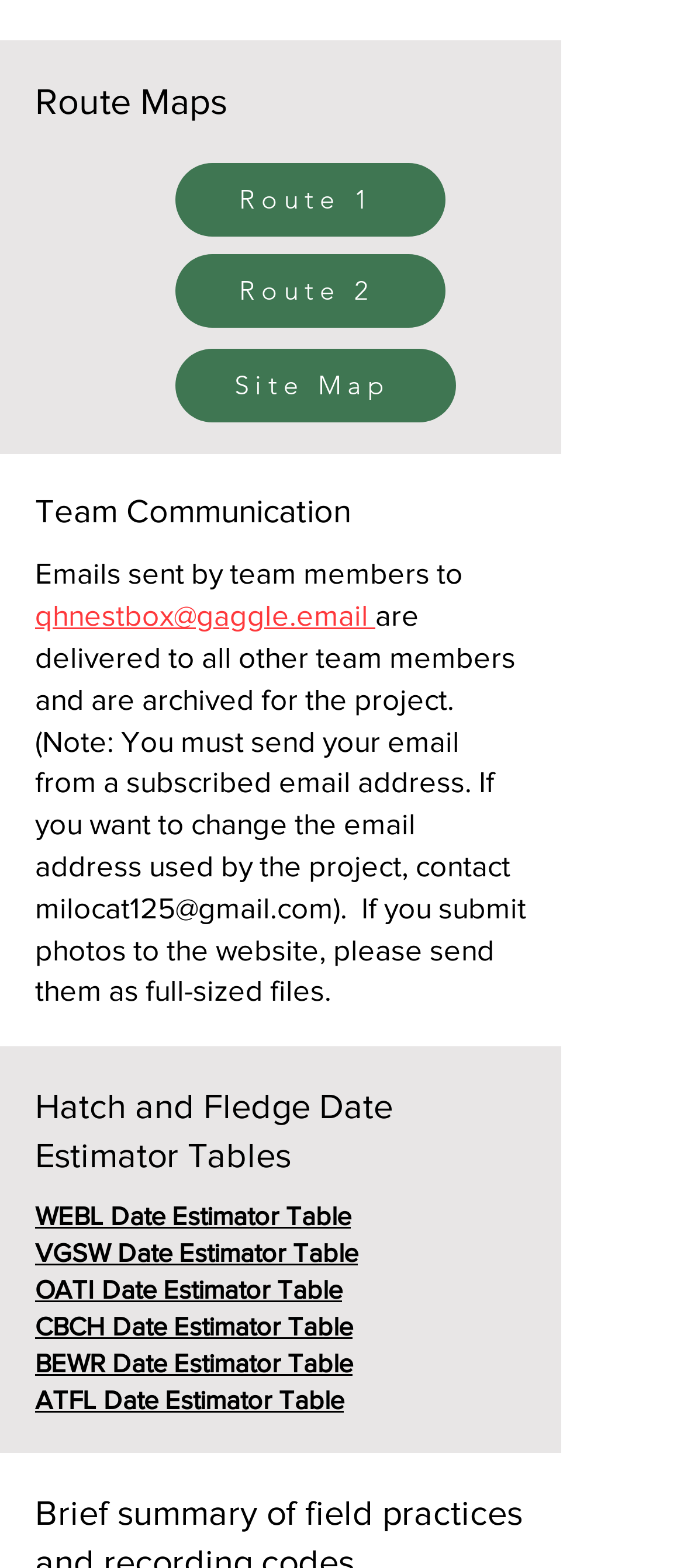Provide the bounding box coordinates of the HTML element this sentence describes: "aria-label="Facebook" title="Facebook"".

None